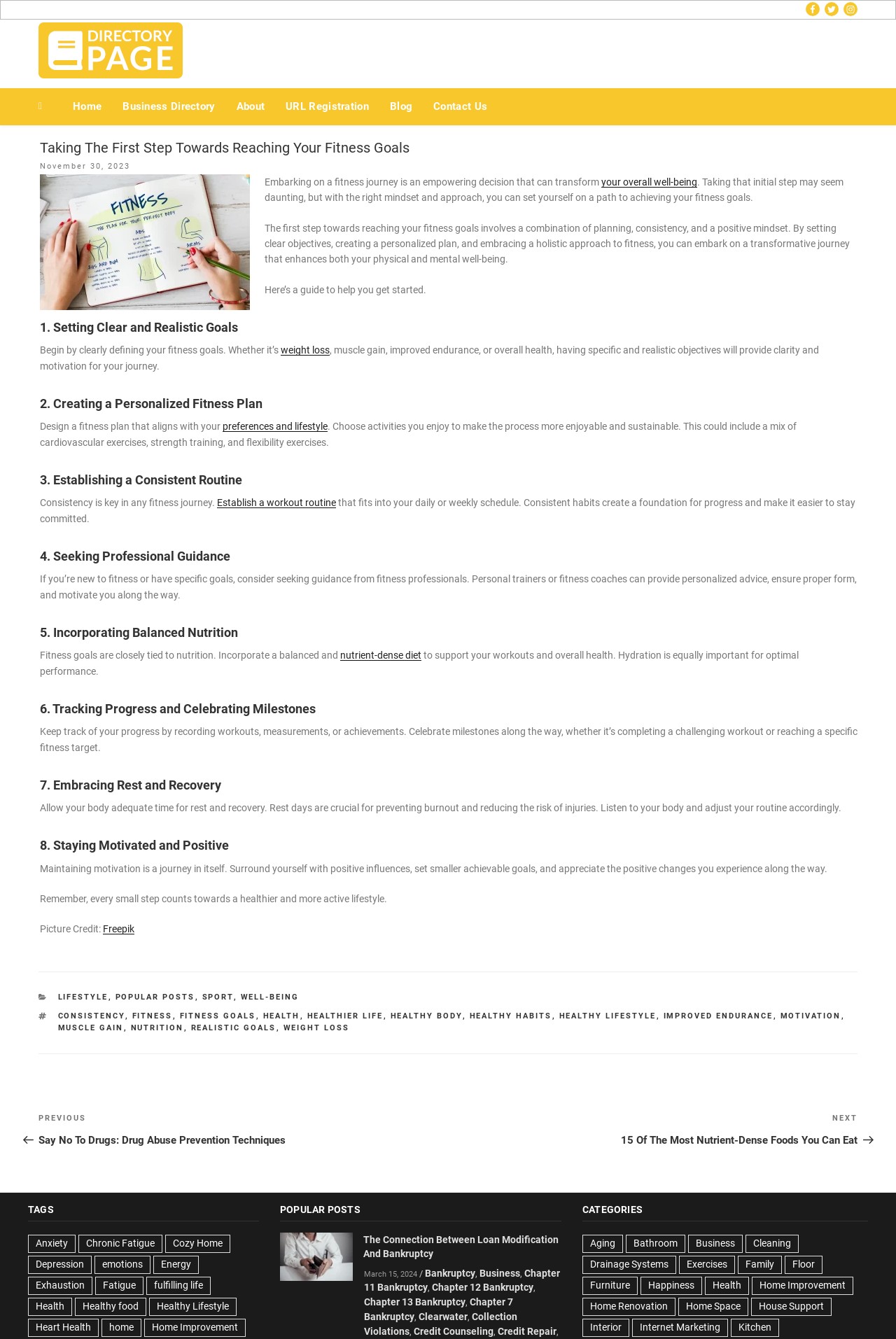Kindly determine the bounding box coordinates for the clickable area to achieve the given instruction: "Learn about Setting Clear and Realistic Goals".

[0.045, 0.233, 0.957, 0.251]